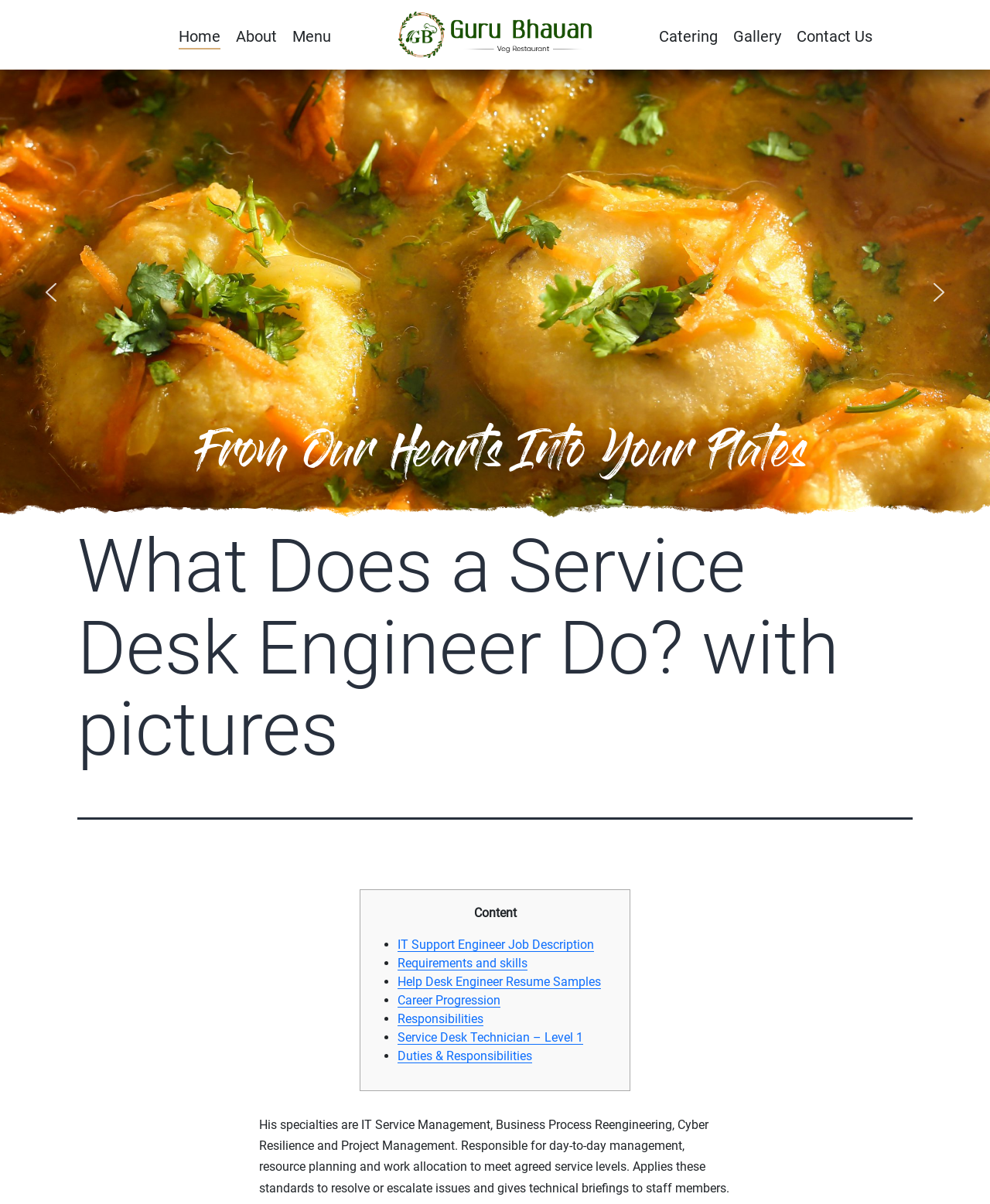Kindly determine the bounding box coordinates for the clickable area to achieve the given instruction: "Click on the 'Home' link".

None